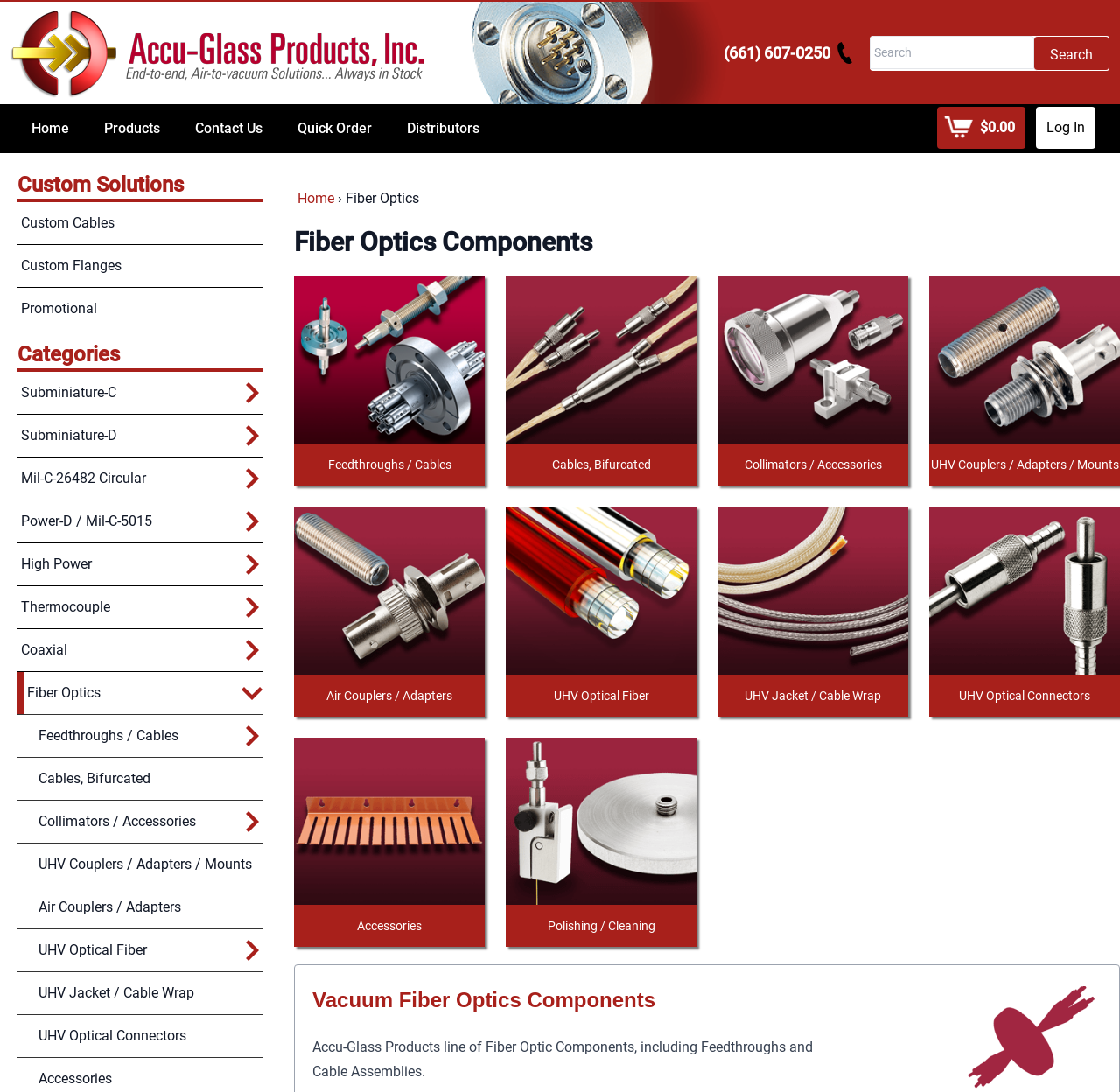Kindly provide the bounding box coordinates of the section you need to click on to fulfill the given instruction: "go to the Home page".

[0.012, 0.095, 0.077, 0.14]